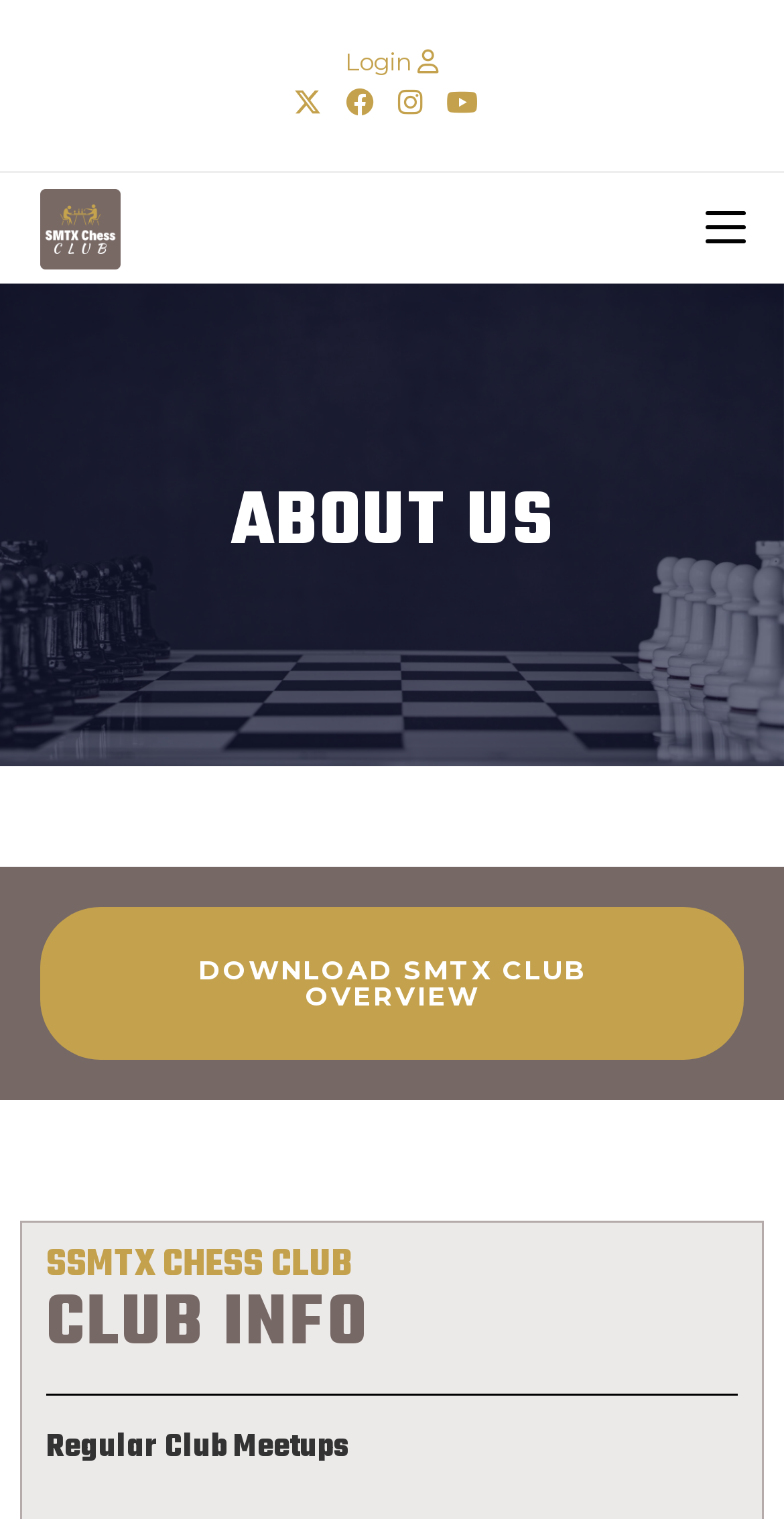Specify the bounding box coordinates of the area to click in order to execute this command: 'Go to ABOUT US section'. The coordinates should consist of four float numbers ranging from 0 to 1, and should be formatted as [left, top, right, bottom].

[0.295, 0.307, 0.705, 0.383]